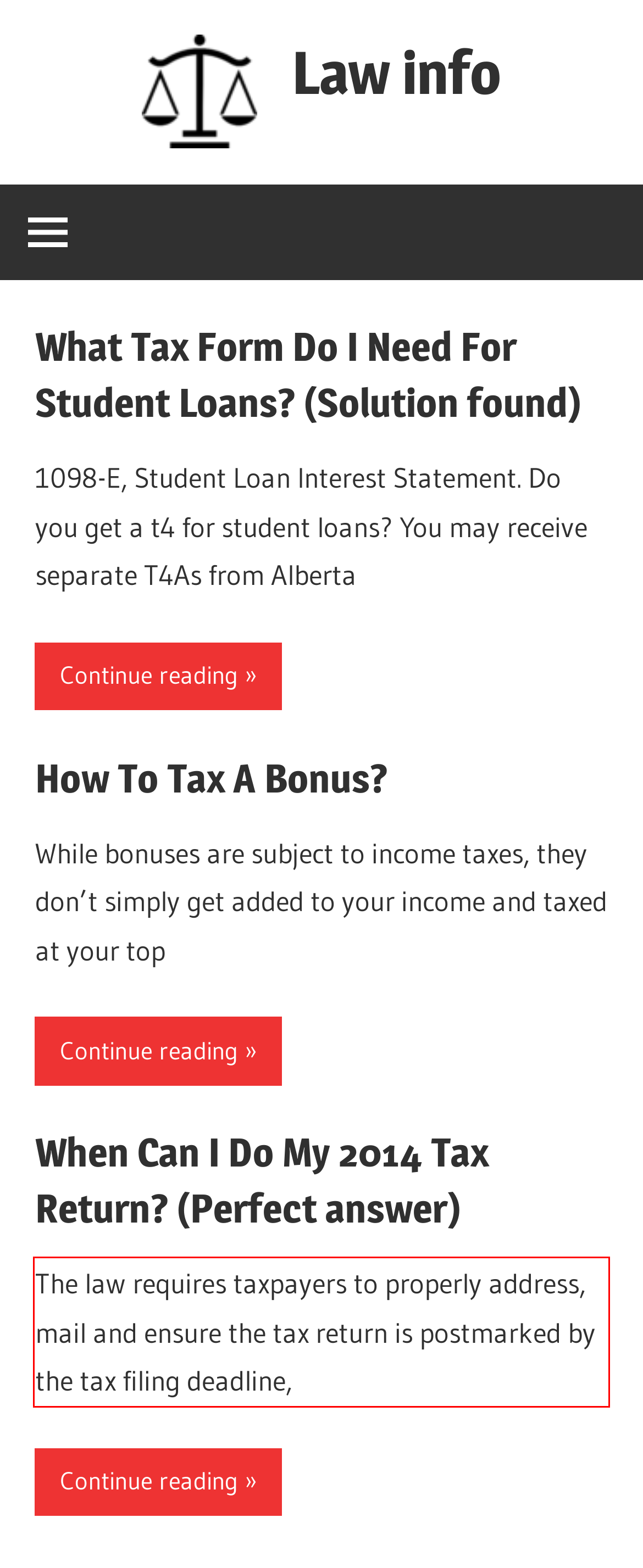Within the provided webpage screenshot, find the red rectangle bounding box and perform OCR to obtain the text content.

The law requires taxpayers to properly address, mail and ensure the tax return is postmarked by the tax filing deadline,